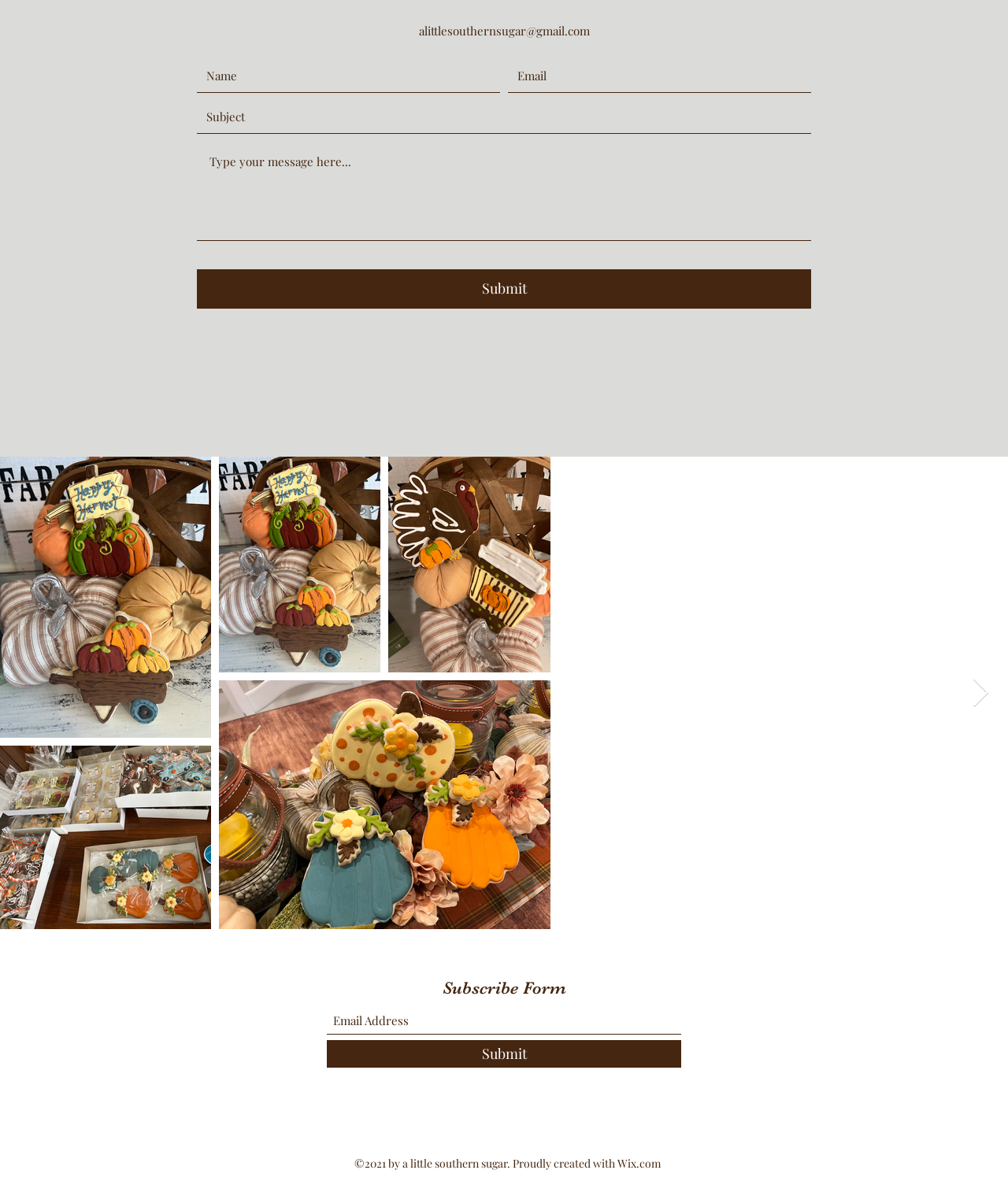Extract the bounding box coordinates for the described element: "Submit". The coordinates should be represented as four float numbers between 0 and 1: [left, top, right, bottom].

[0.324, 0.87, 0.676, 0.893]